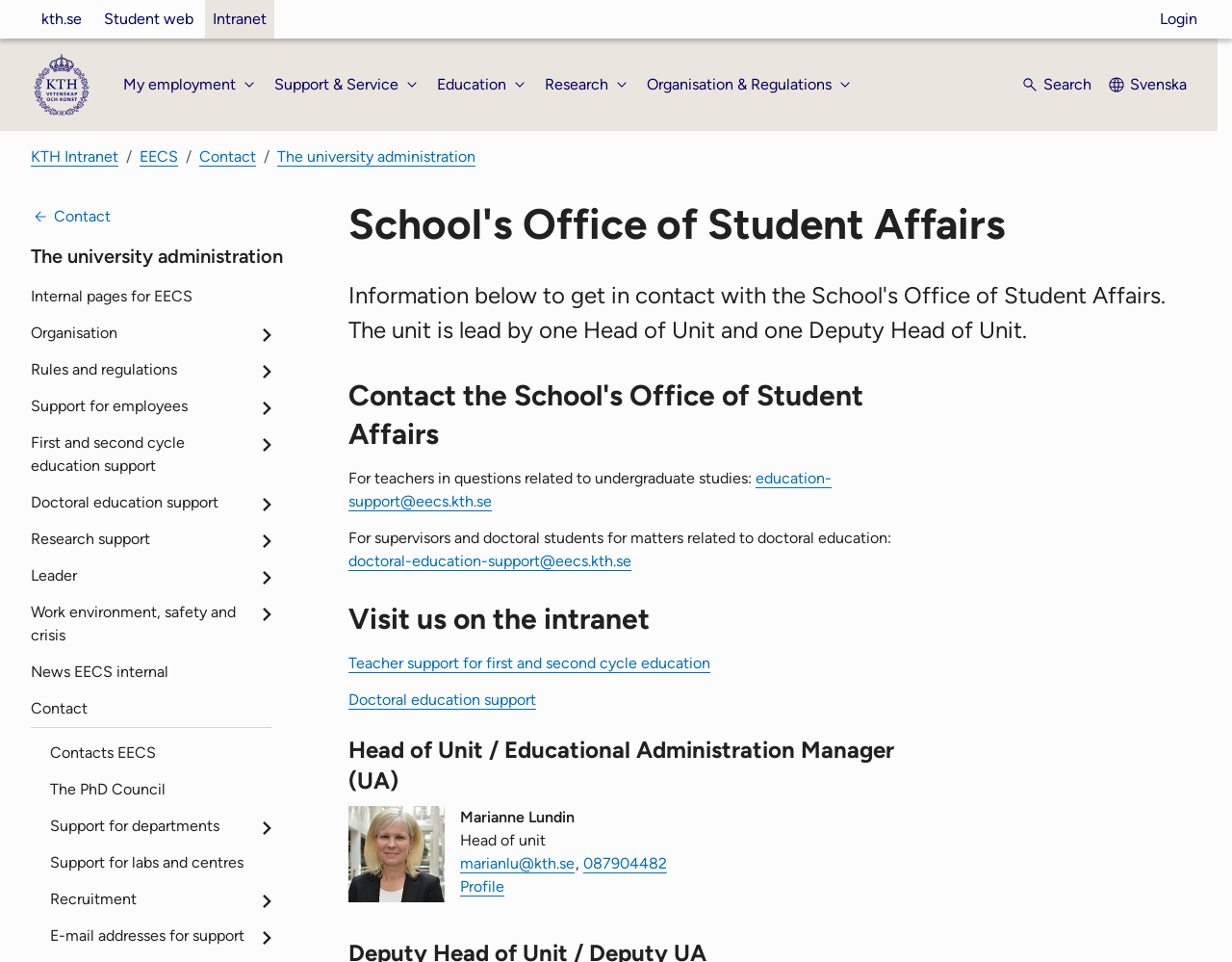Please determine the bounding box coordinates of the section I need to click to accomplish this instruction: "Click on the 'Login' button".

[0.941, 0.0, 0.972, 0.04]